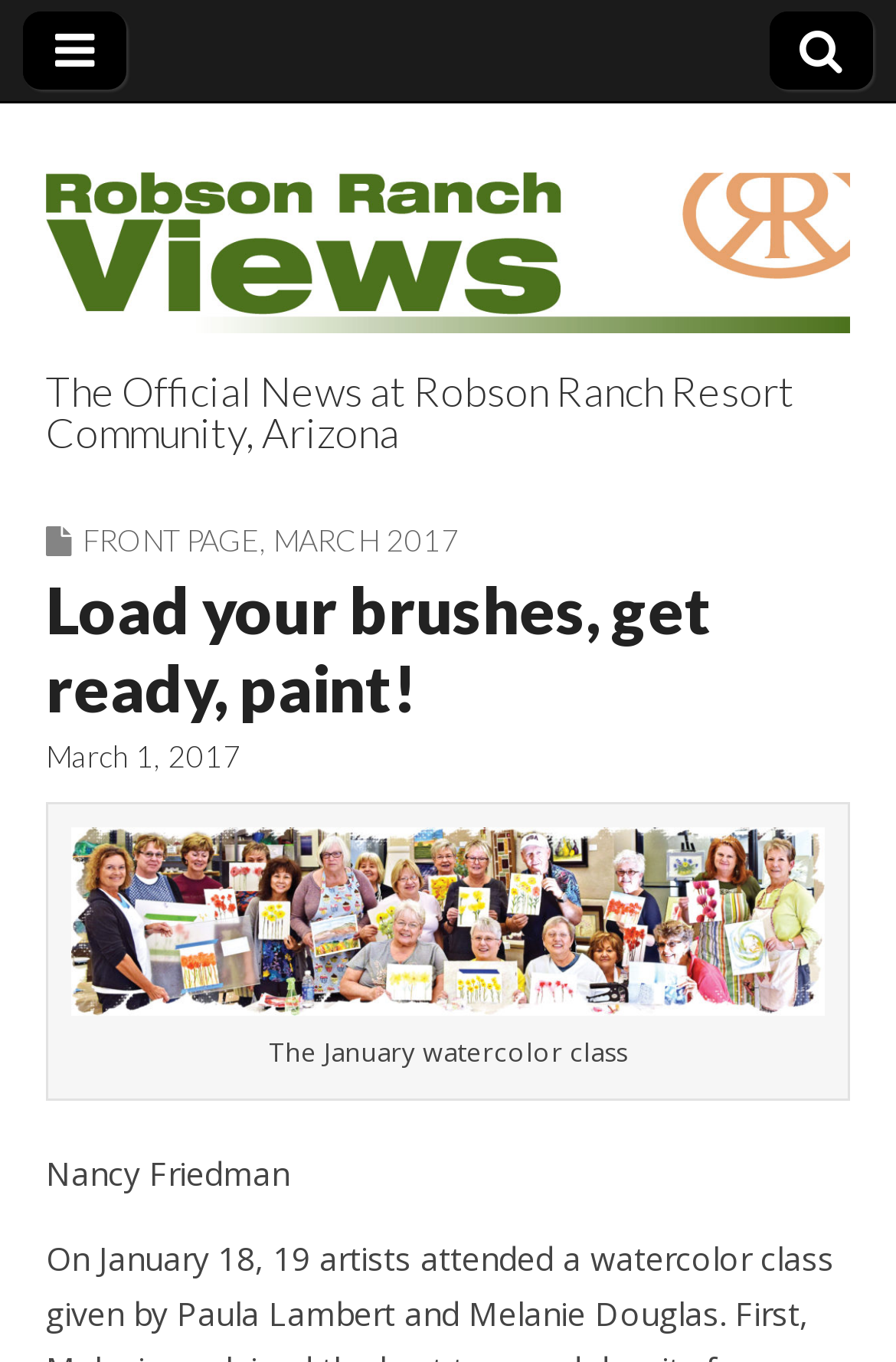Provide the text content of the webpage's main heading.

Load your brushes, get ready, paint!